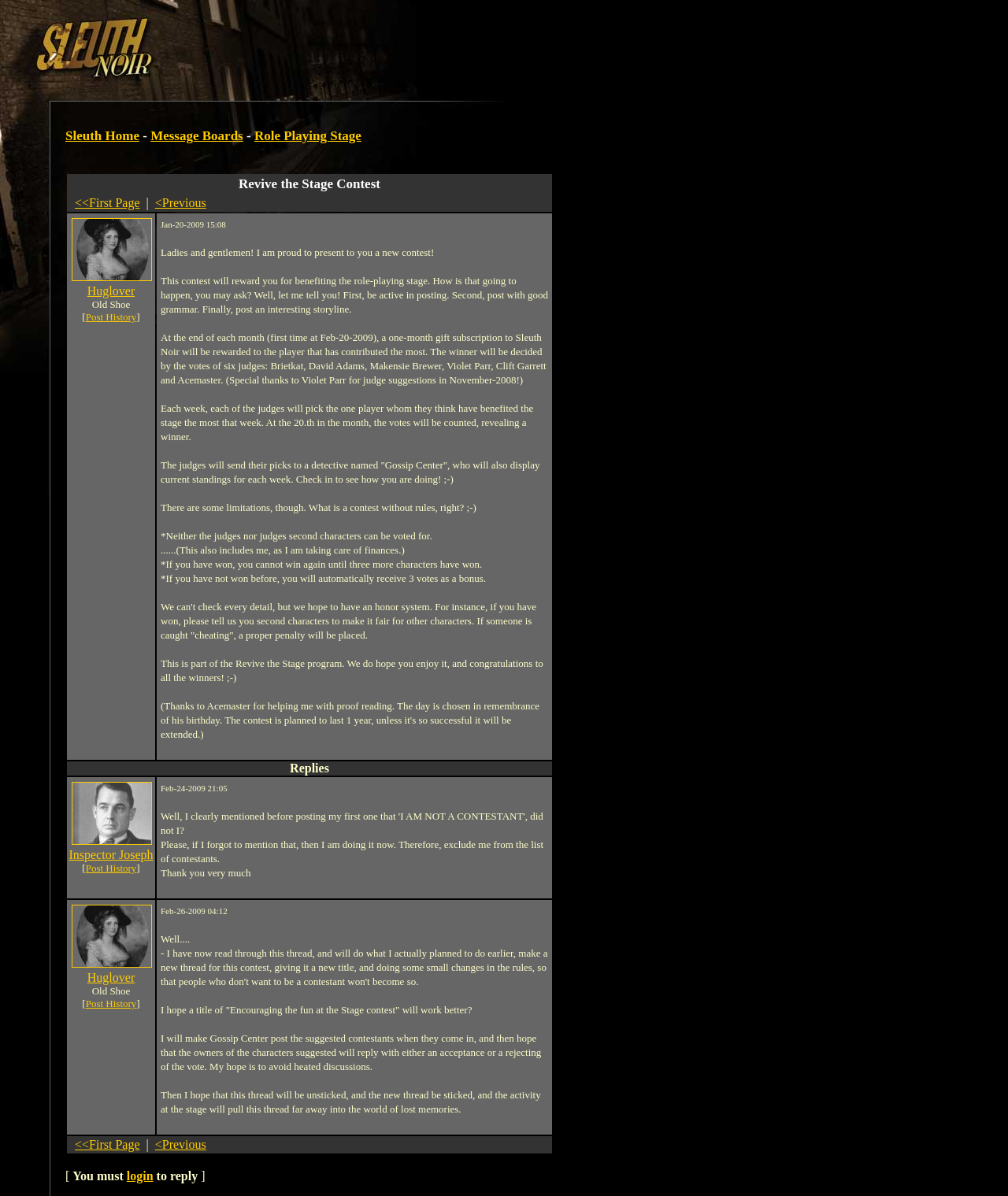Please give a short response to the question using one word or a phrase:
How many judges are there in the contest?

6